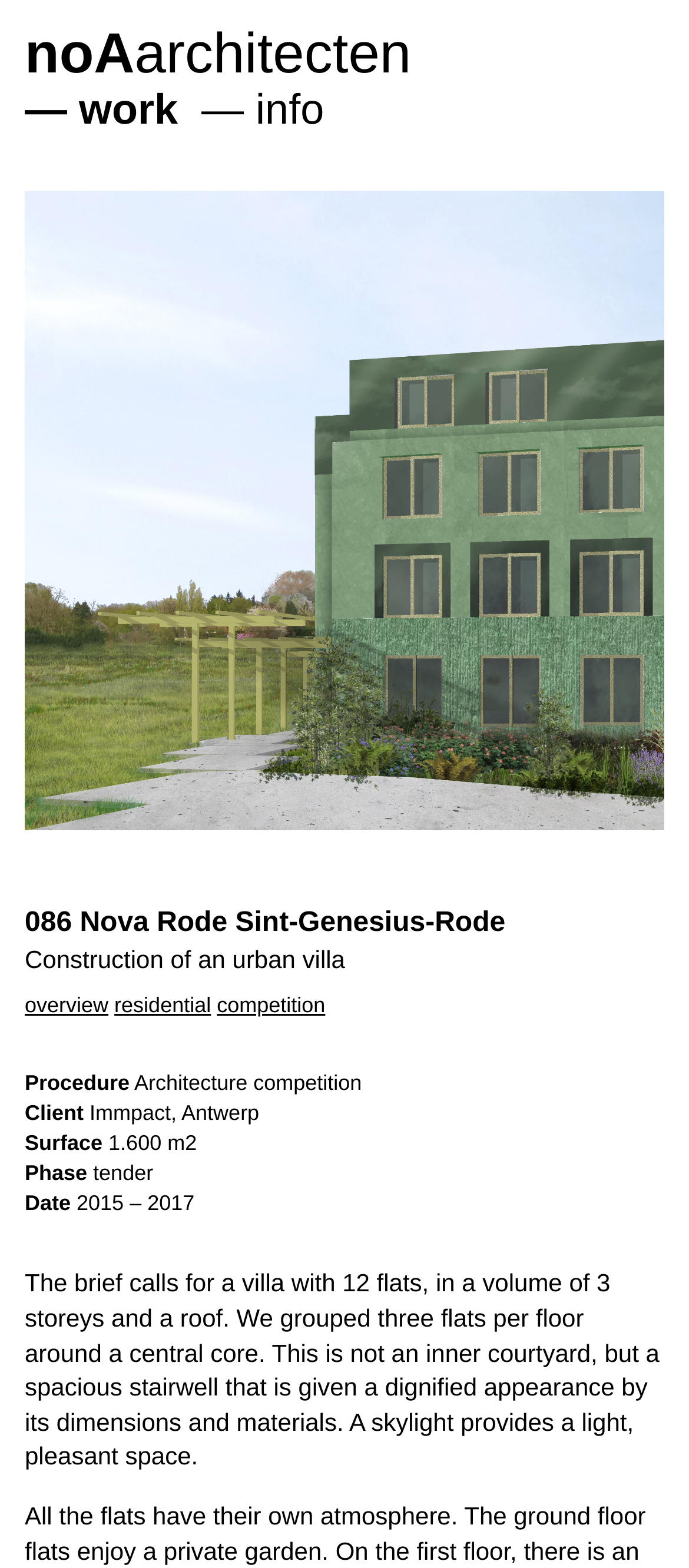Answer the following query with a single word or phrase:
What is the surface area of the villa?

1.600 m2